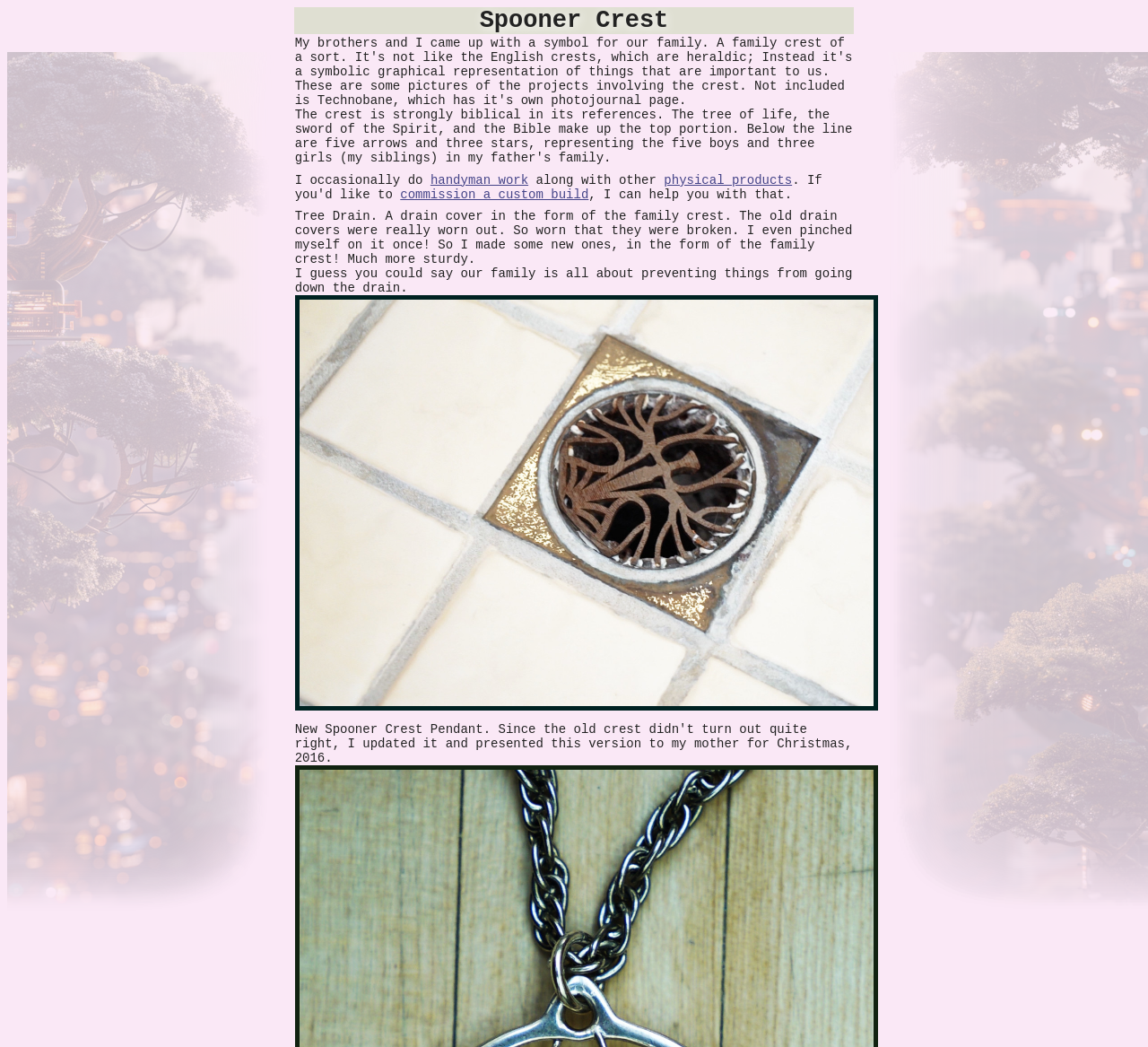Articulate a detailed summary of the webpage's content and design.

The webpage is about Spooner Crest, with a prominent image on the left side, taking up about a quarter of the screen, titled "Index Picture". The main heading "Spooner Crest" is located to the right of the image, near the top of the page. 

Below the heading, there is a paragraph of text that starts with "I occasionally do" and continues with two links, "handyman work" and "physical products", separated by static text. The paragraph is followed by a link "commission a custom build" and a sentence that completes the thought, "I can help you with that."

Further down, there is a section about "Tree Drain", which features a drain cover in the form of the family crest. This section includes a static text block that describes the project, mentioning that the old drain covers were worn out and broken, and the new ones were made to be more sturdy. Below this text, there is a humorous comment, "I guess you could say our family is all about preventing things from going down the drain." 

To the right of this text, there is an image of the "Tree Drain" project, taking up about half of the screen. Overall, the webpage has a mix of images and text, with a focus on showcasing the Spooner Crest family's projects and sense of humor.